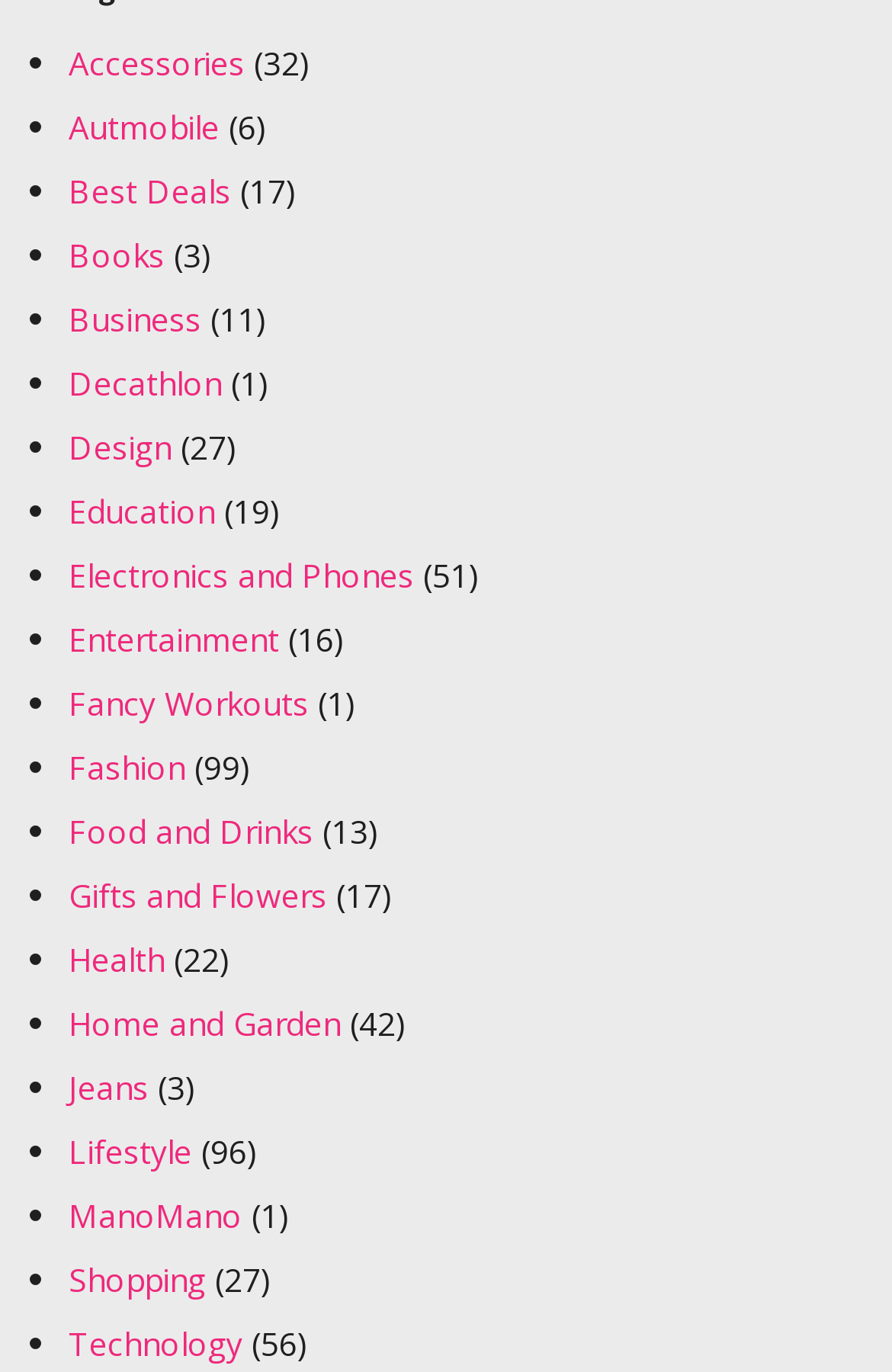Provide a one-word or short-phrase answer to the question:
What is the category with the most items?

Fashion